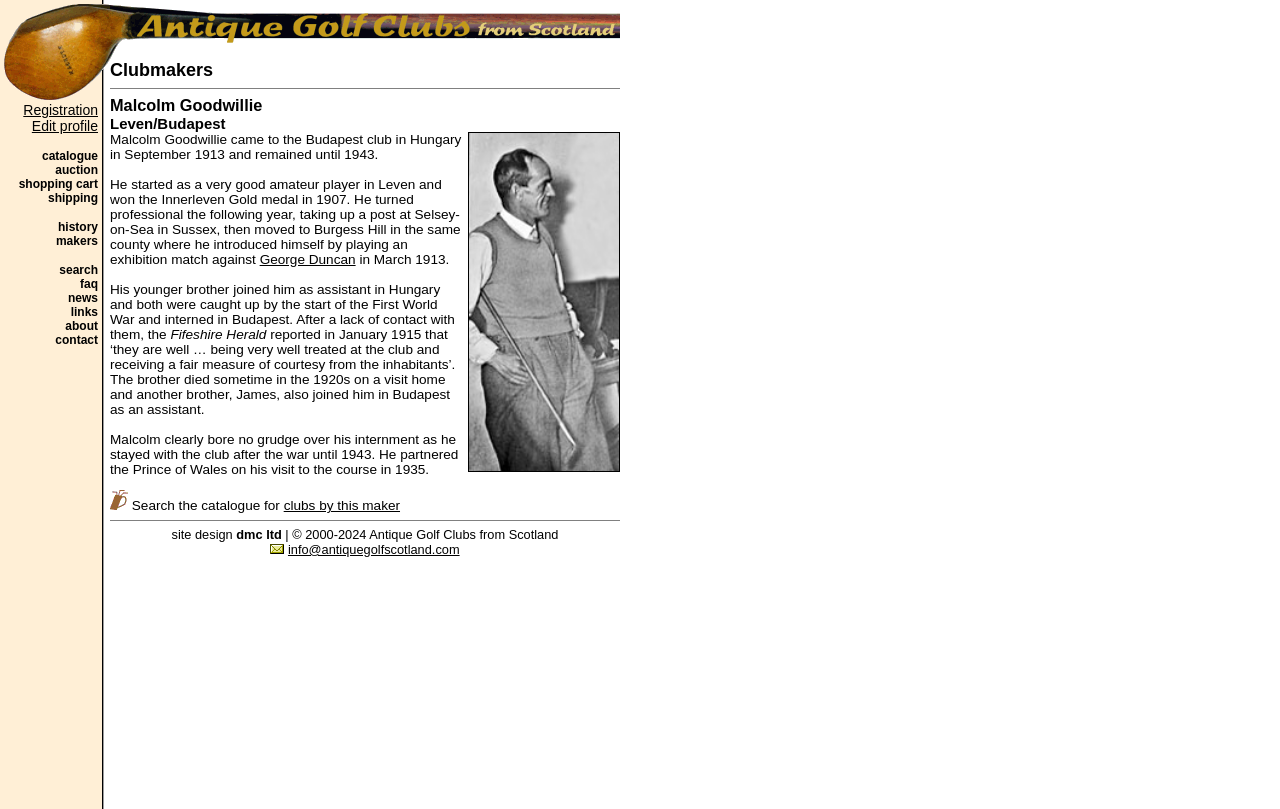Find the bounding box coordinates of the element to click in order to complete the given instruction: "Search the catalogue for clubs by this maker."

[0.222, 0.616, 0.313, 0.634]